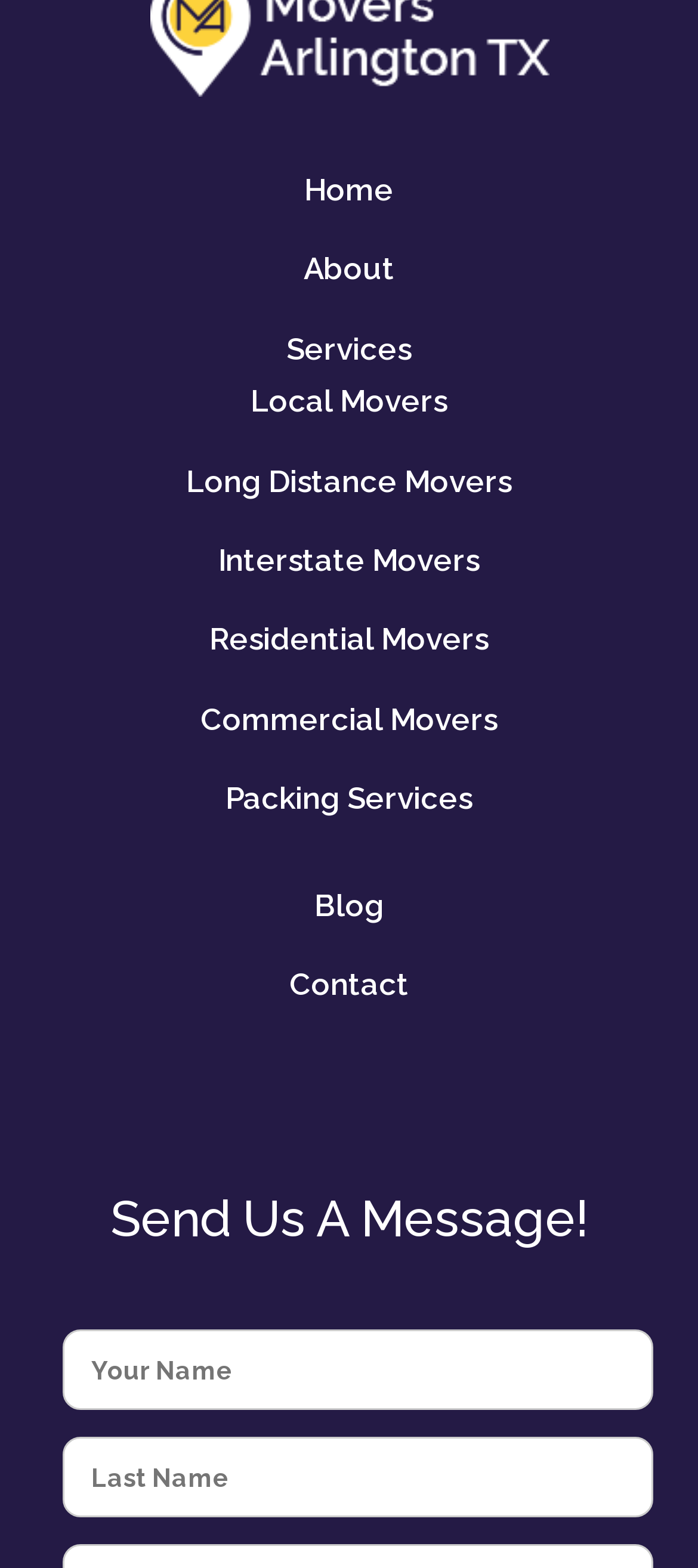How many types of movers are listed?
Using the details shown in the screenshot, provide a comprehensive answer to the question.

By examining the links on the webpage, I found four types of movers listed: Local Movers, Long Distance Movers, Interstate Movers, and Residential Movers.